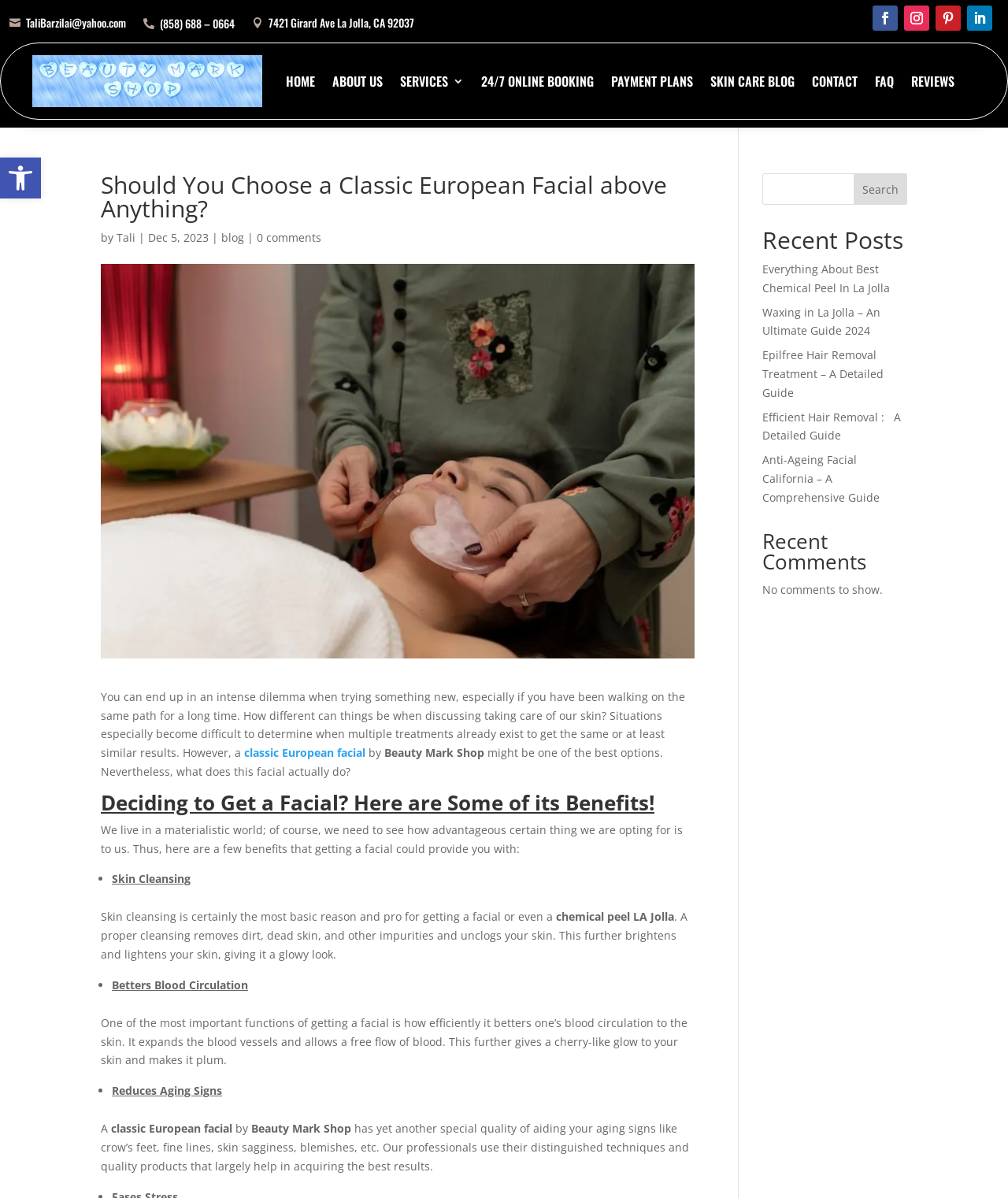Predict the bounding box coordinates of the UI element that matches this description: "0 comments". The coordinates should be in the format [left, top, right, bottom] with each value between 0 and 1.

[0.255, 0.192, 0.319, 0.204]